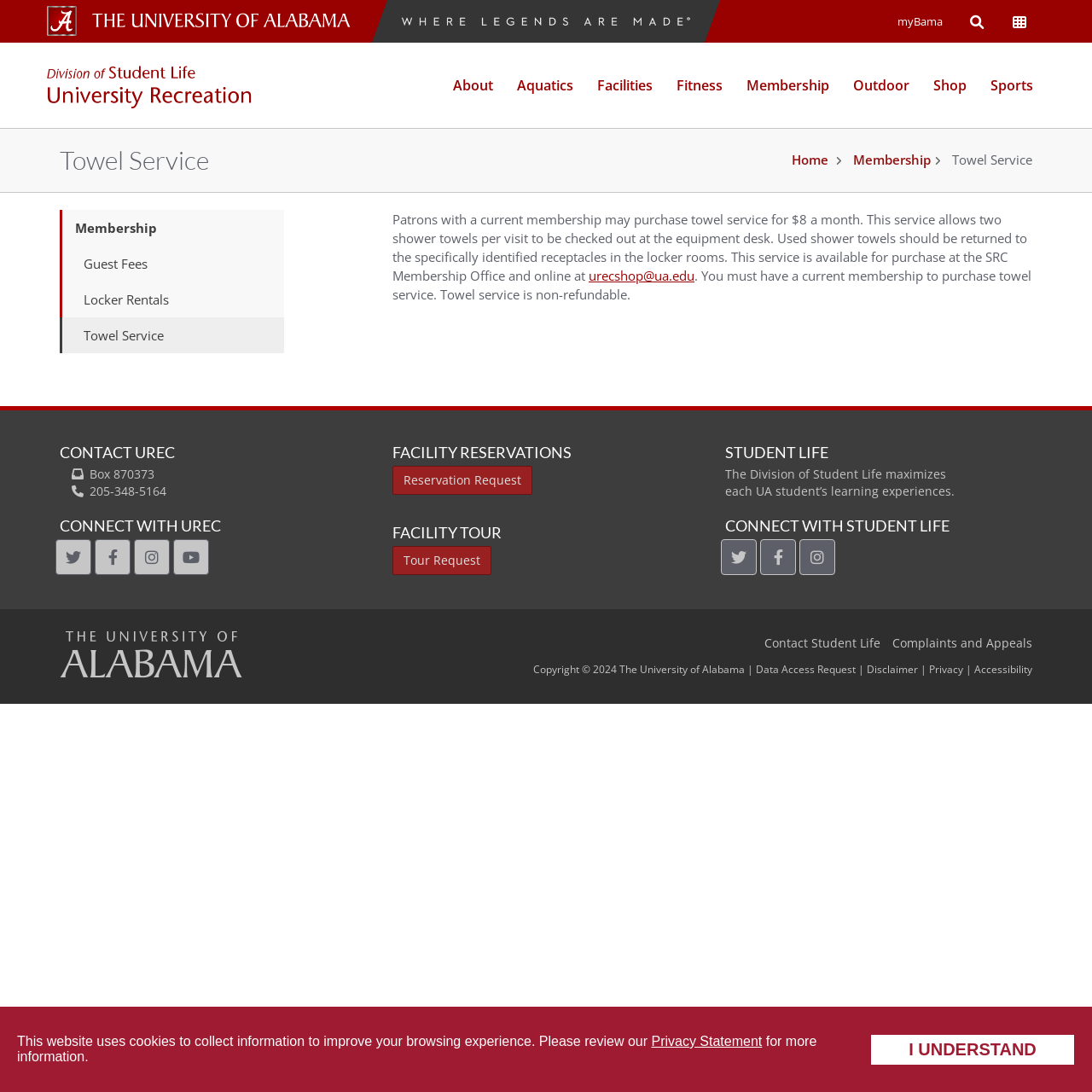Give a short answer to this question using one word or a phrase:
What is the name of the department that maximizes learning experiences?

Student Life